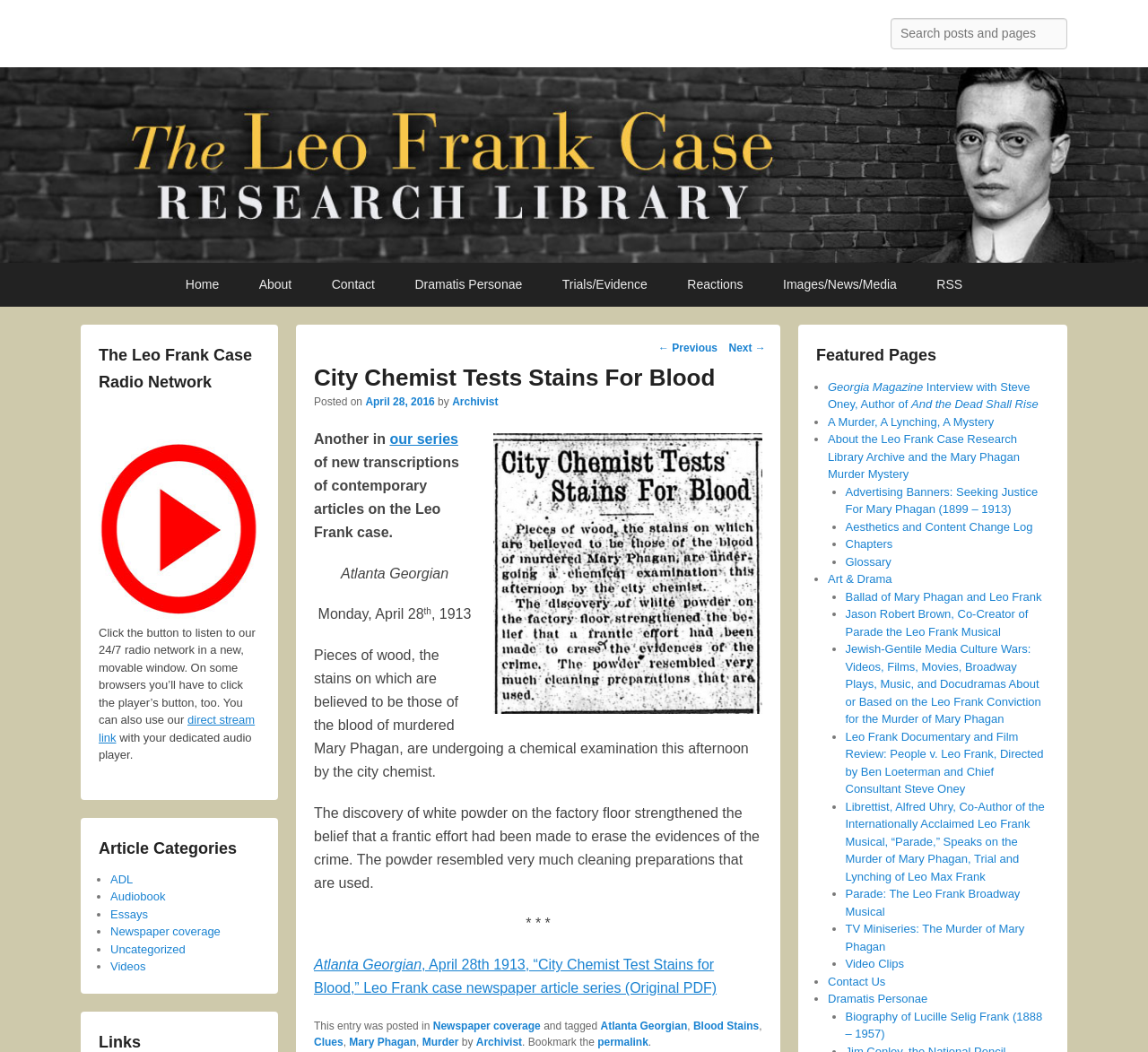Who is the author of the article 'City Chemist Tests Stains for Blood'?
Please provide a comprehensive answer based on the details in the screenshot.

The author of the article can be found in the heading element below the title 'City Chemist Tests Stains for Blood', which reads 'by Archivist'.